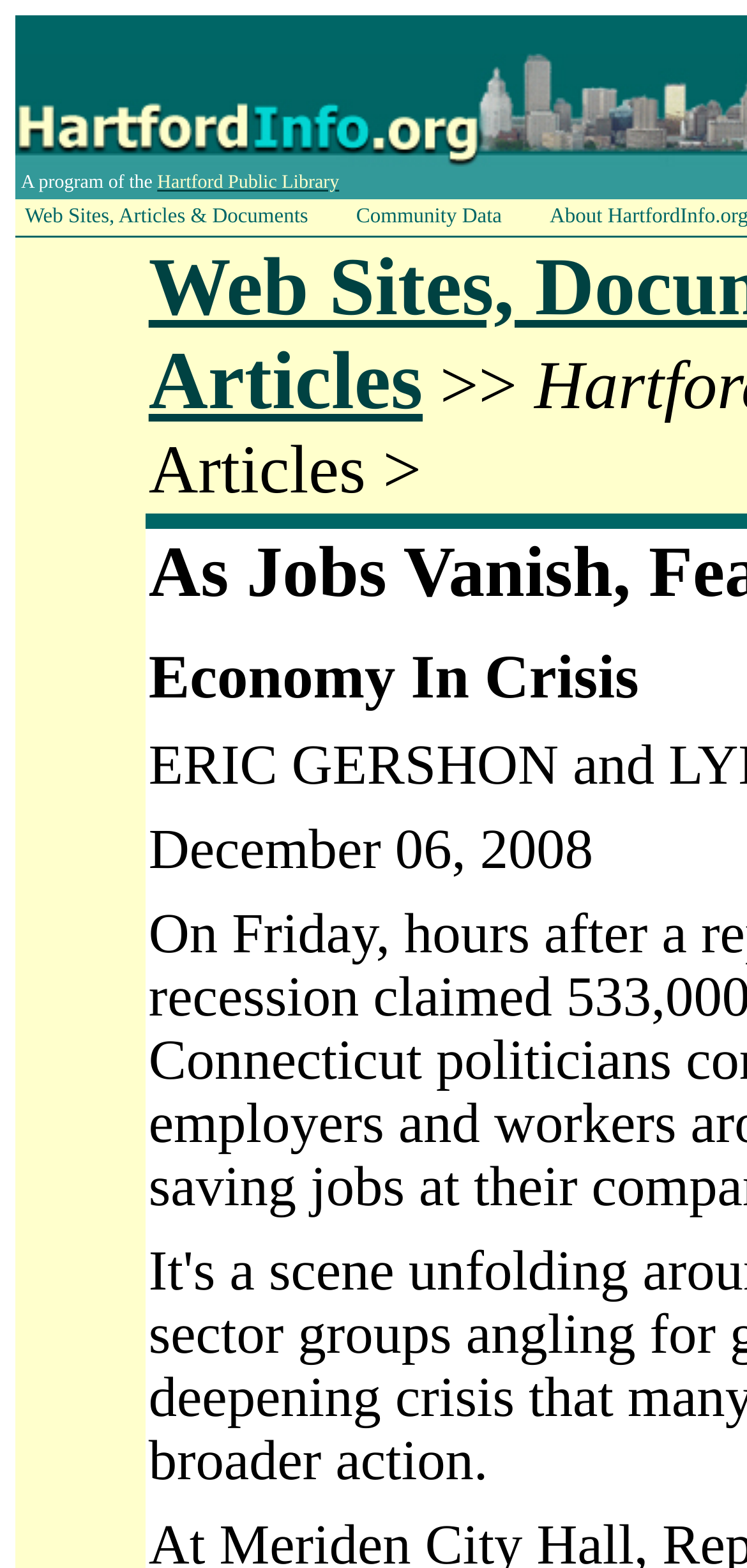Locate the bounding box of the UI element based on this description: "Hartford Public Library". Provide four float numbers between 0 and 1 as [left, top, right, bottom].

[0.21, 0.11, 0.454, 0.123]